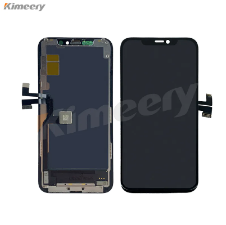Who markets this product?
Using the image as a reference, answer the question in detail.

The caption states that this product is marketed by Kimeery, suggesting a focus on high-quality replacement parts for mobile devices, ensuring that users can restore their devices to optimal performance.